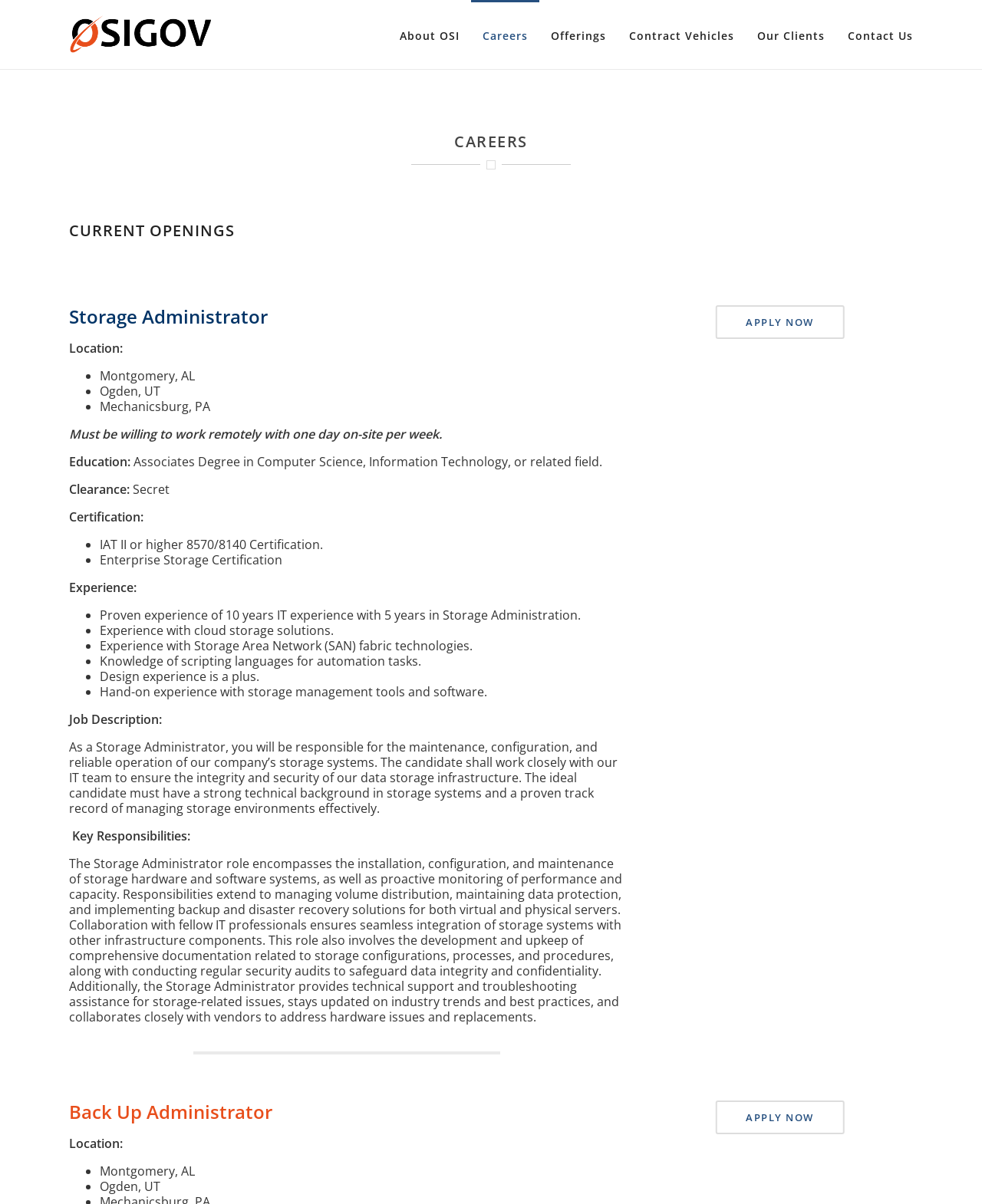What is the required education for the Storage Administrator job?
Utilize the image to construct a detailed and well-explained answer.

I determined the answer by looking at the 'Education:' section under the 'Storage Administrator' job posting, which specified that an Associates Degree in Computer Science, Information Technology, or related field is required.